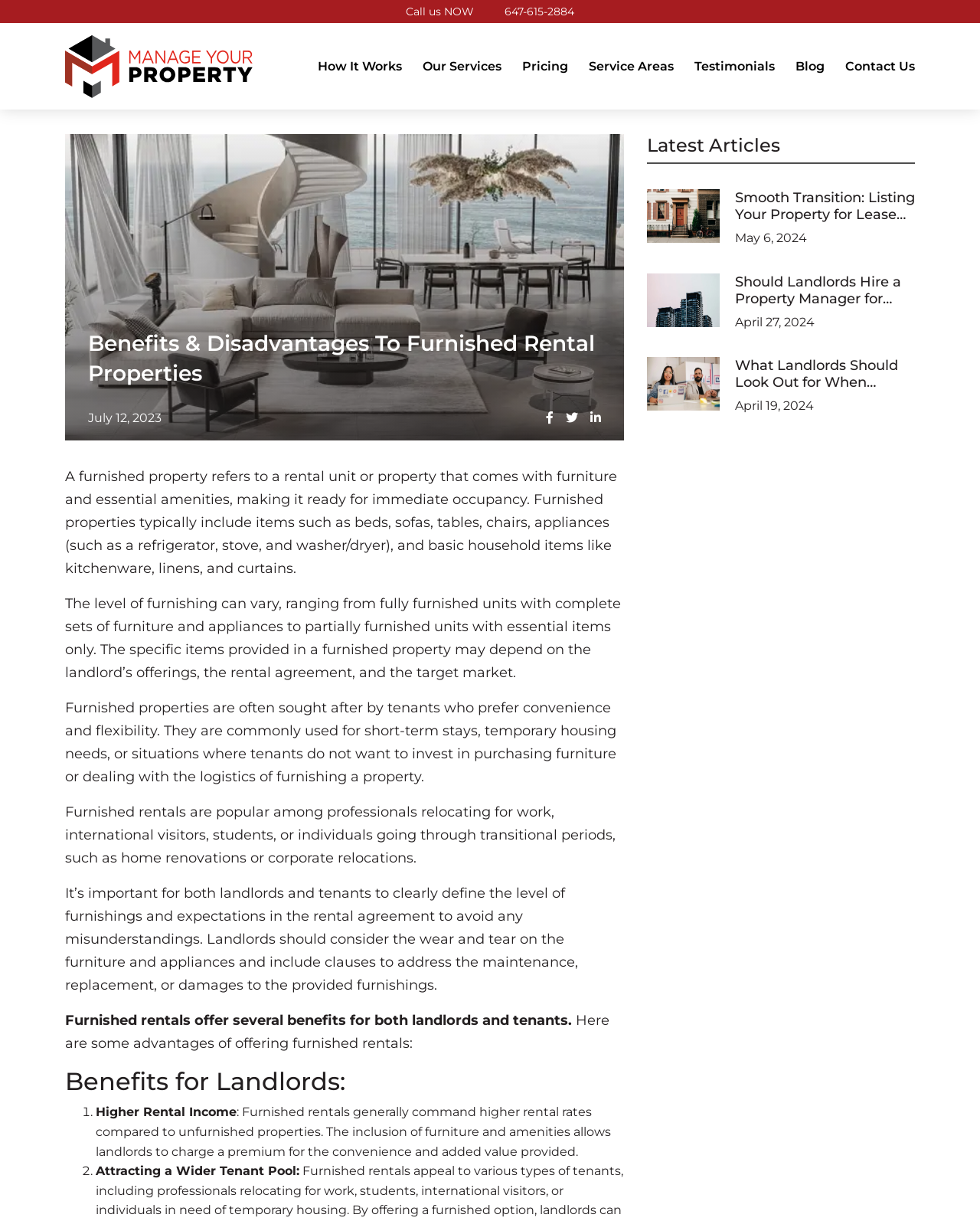Please identify the bounding box coordinates of the region to click in order to complete the given instruction: "Click on the 'How It Works' link". The coordinates should be four float numbers between 0 and 1, i.e., [left, top, right, bottom].

[0.324, 0.04, 0.41, 0.069]